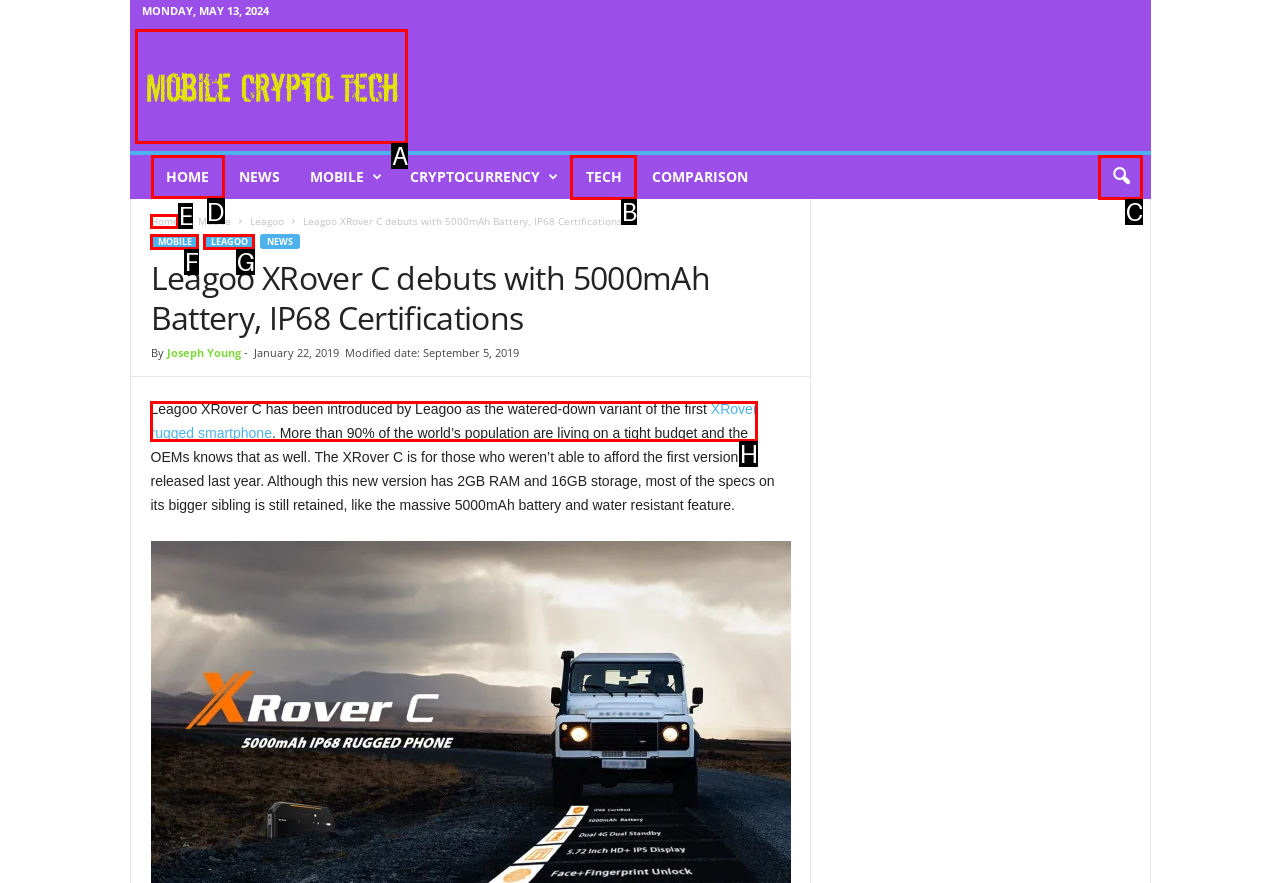Select the appropriate bounding box to fulfill the task: Click on HOME Respond with the corresponding letter from the choices provided.

D